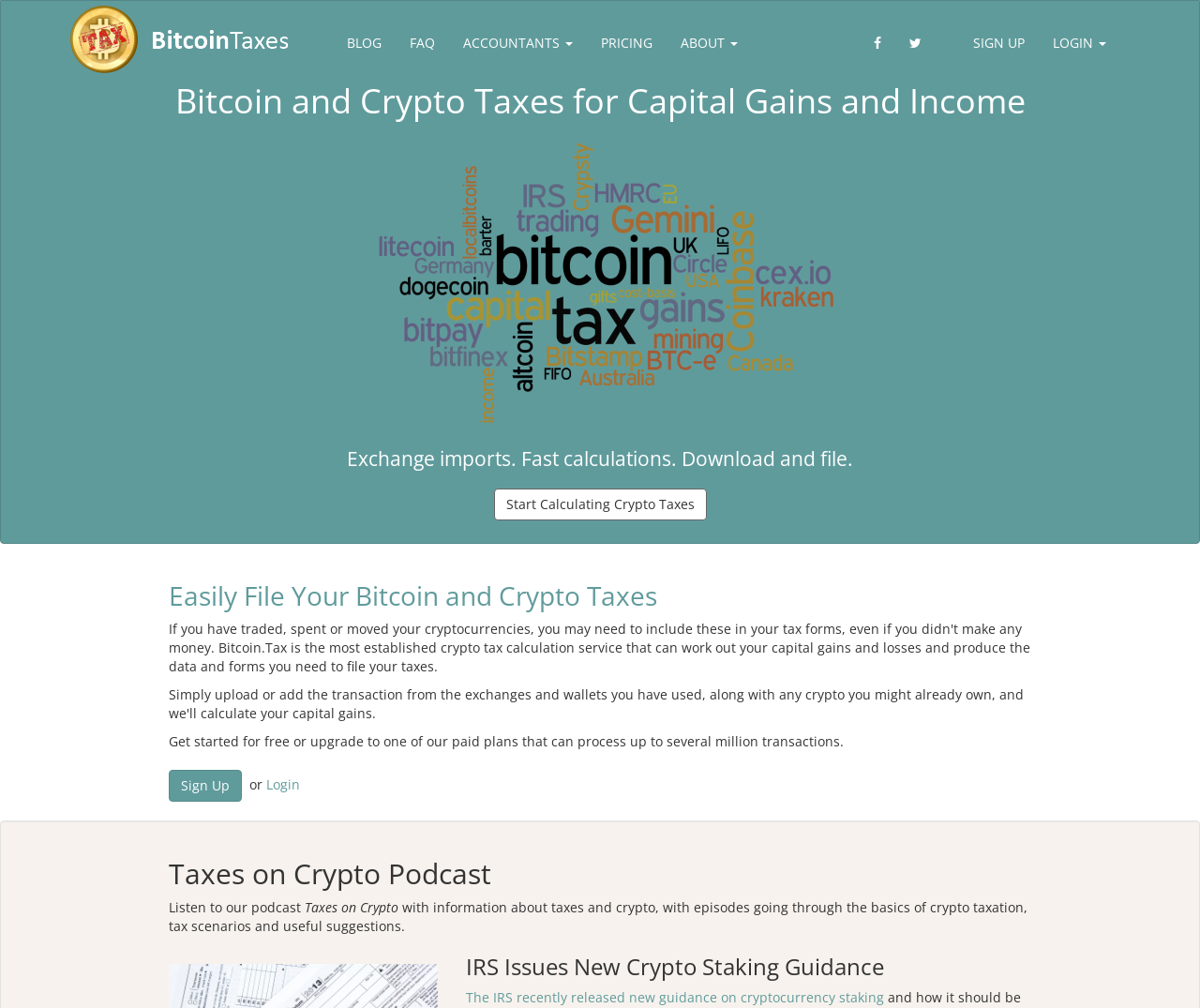Can you find the bounding box coordinates of the area I should click to execute the following instruction: "Check the trending article 'DU Admin Cancels Event by ‘Brahmins of DU’'"?

None